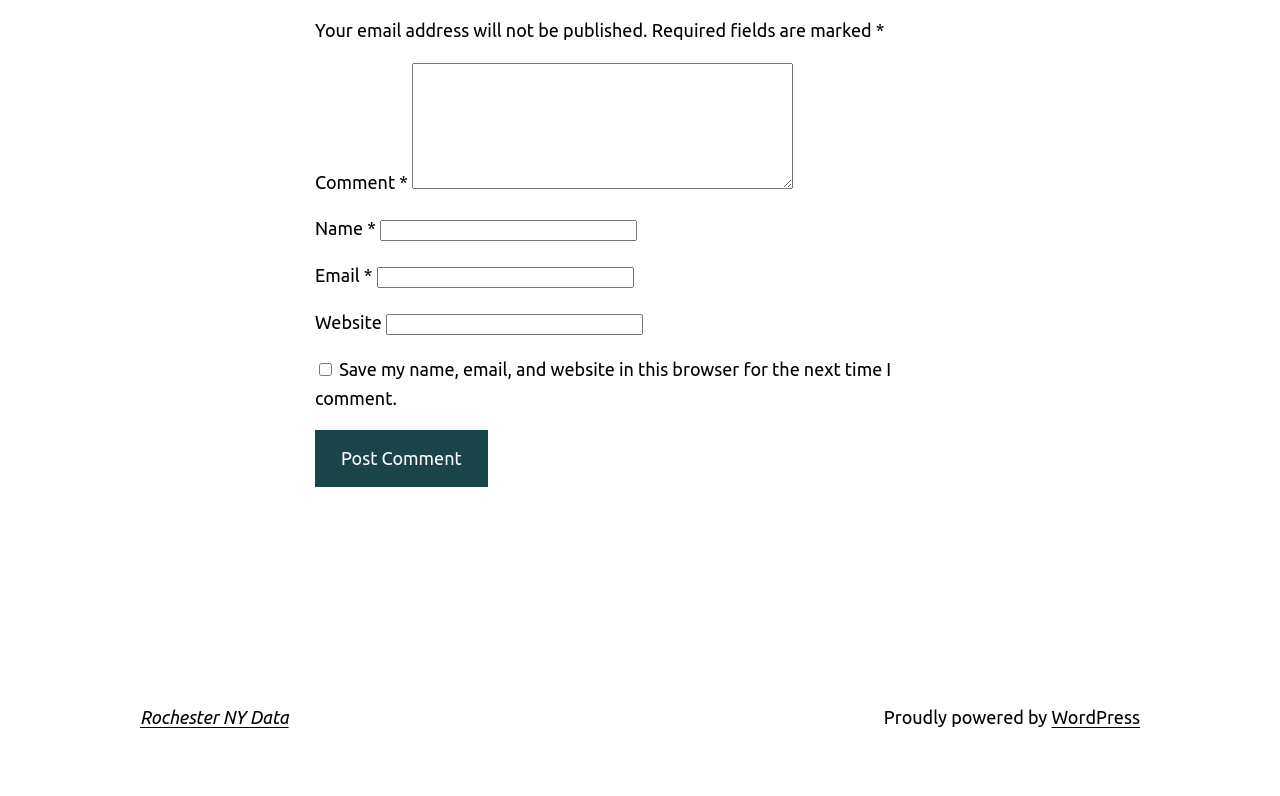From the image, can you give a detailed response to the question below:
What is the text above the 'Name' textbox?

The text 'Required fields are marked' is located above the 'Name' textbox, indicating that the fields marked with an asterisk (*) are required to be filled in.